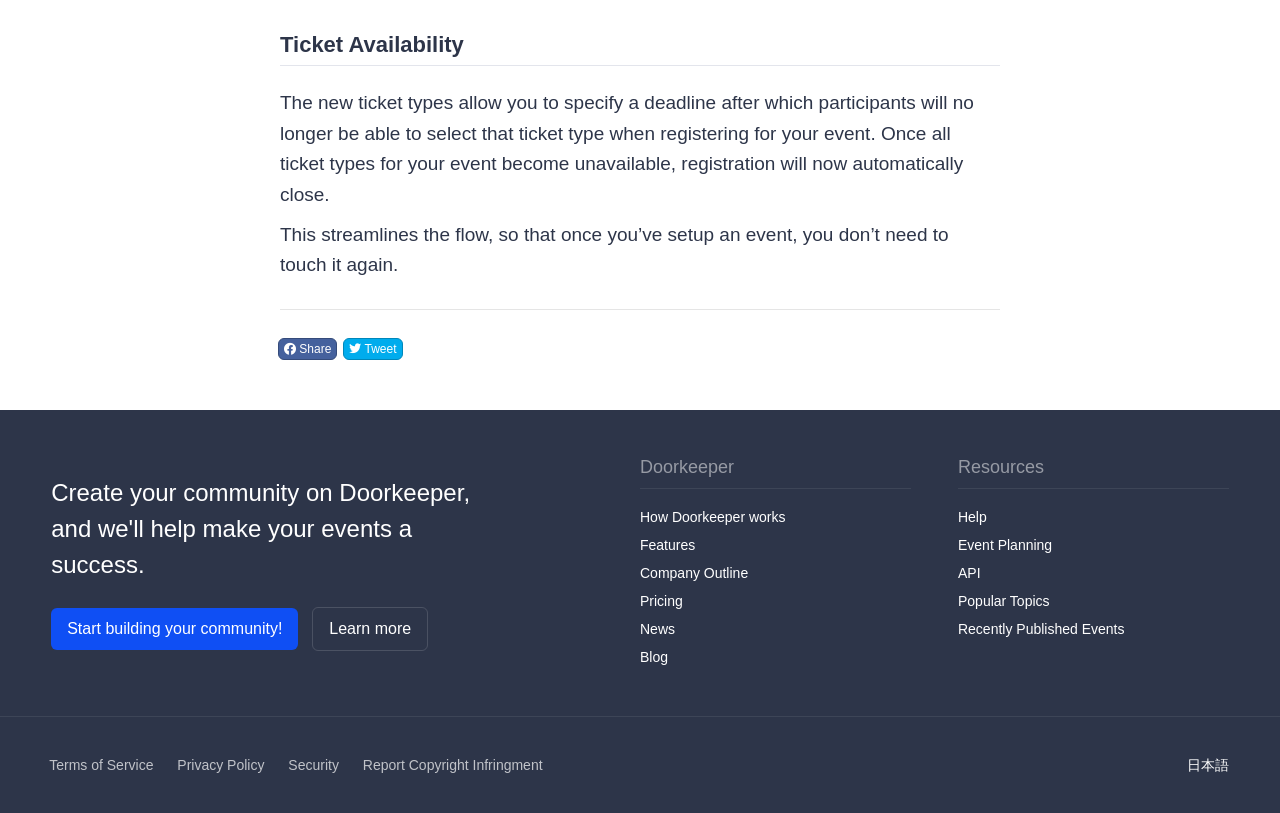Using the provided description Terms of Service, find the bounding box coordinates for the UI element. Provide the coordinates in (top-left x, top-left y, bottom-right x, bottom-right y) format, ensuring all values are between 0 and 1.

[0.038, 0.931, 0.12, 0.951]